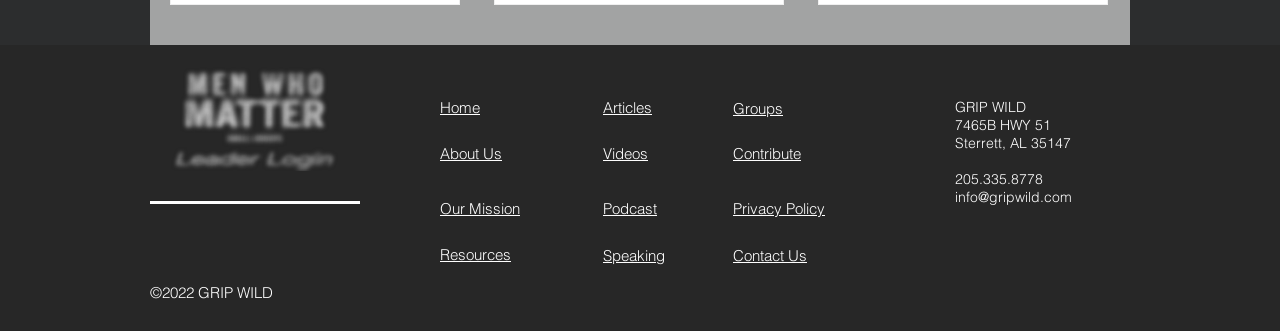What is the second menu item on the webpage?
Your answer should be a single word or phrase derived from the screenshot.

About Us